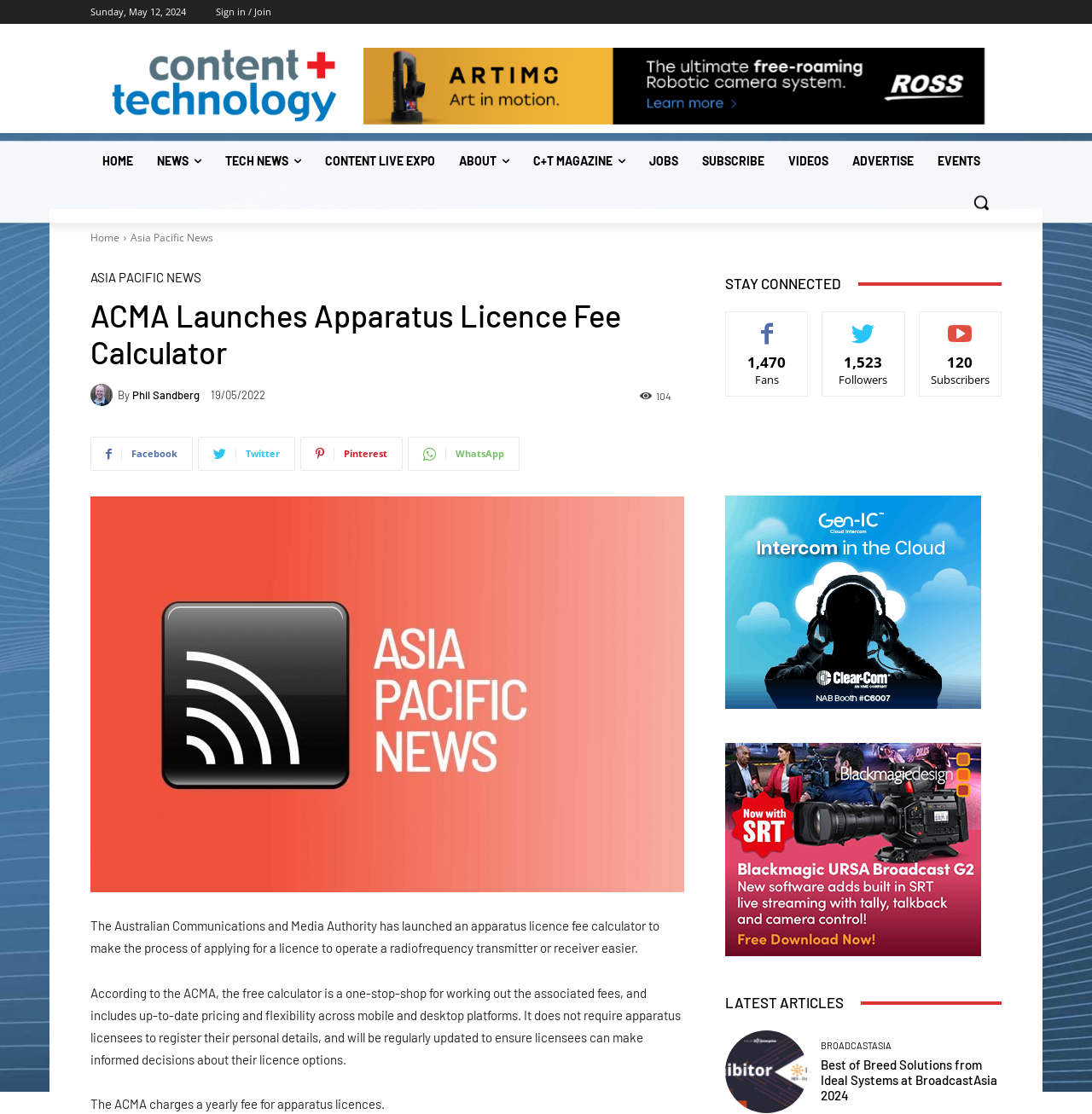Please identify the bounding box coordinates of the element's region that needs to be clicked to fulfill the following instruction: "Click on the 'Sign in / Join' link". The bounding box coordinates should consist of four float numbers between 0 and 1, i.e., [left, top, right, bottom].

[0.198, 0.0, 0.248, 0.021]